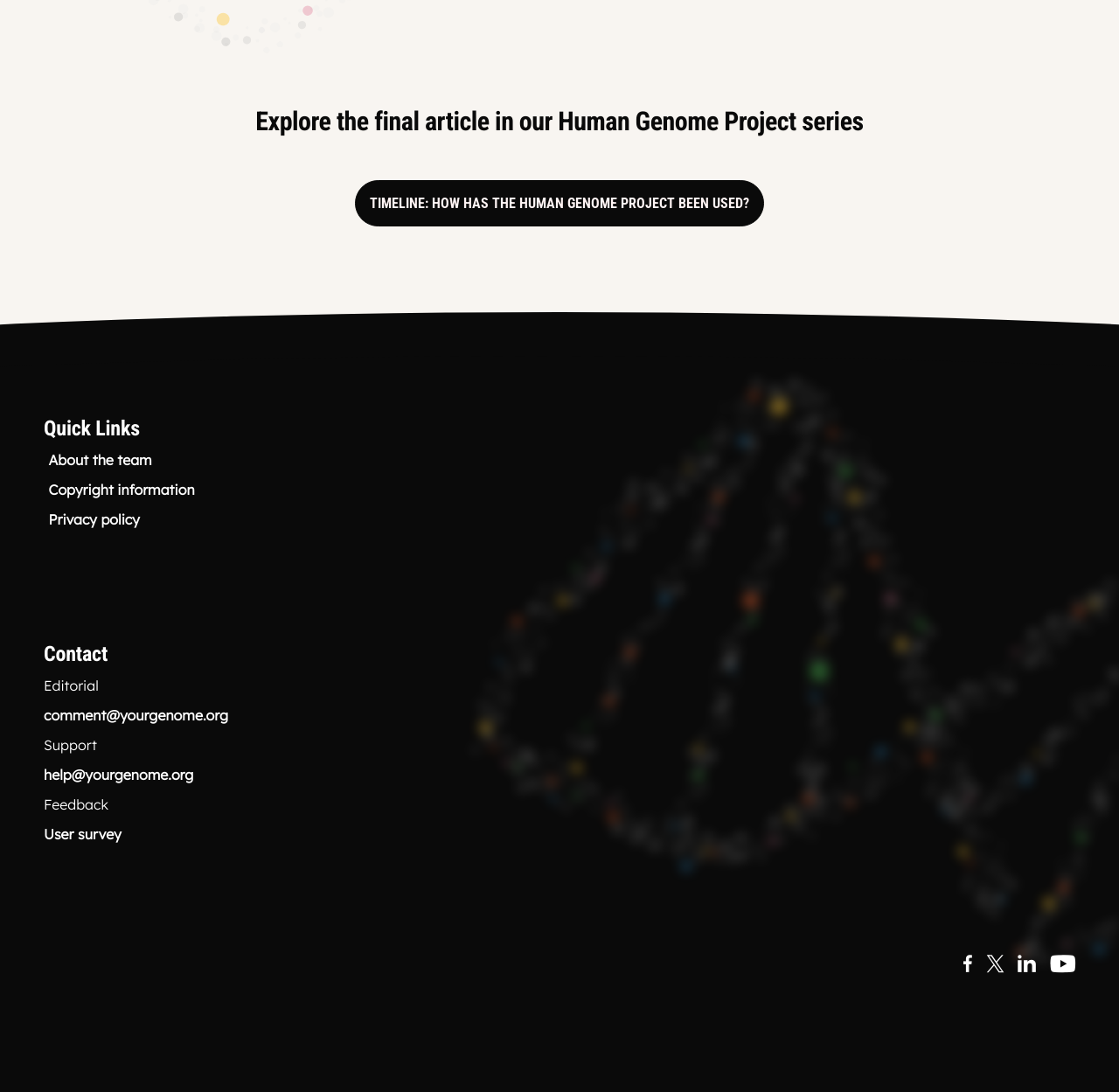Given the description of the UI element: "aria-label="Visit our LinkedIn feed"", predict the bounding box coordinates in the form of [left, top, right, bottom], with each value being a float between 0 and 1.

[0.91, 0.875, 0.926, 0.892]